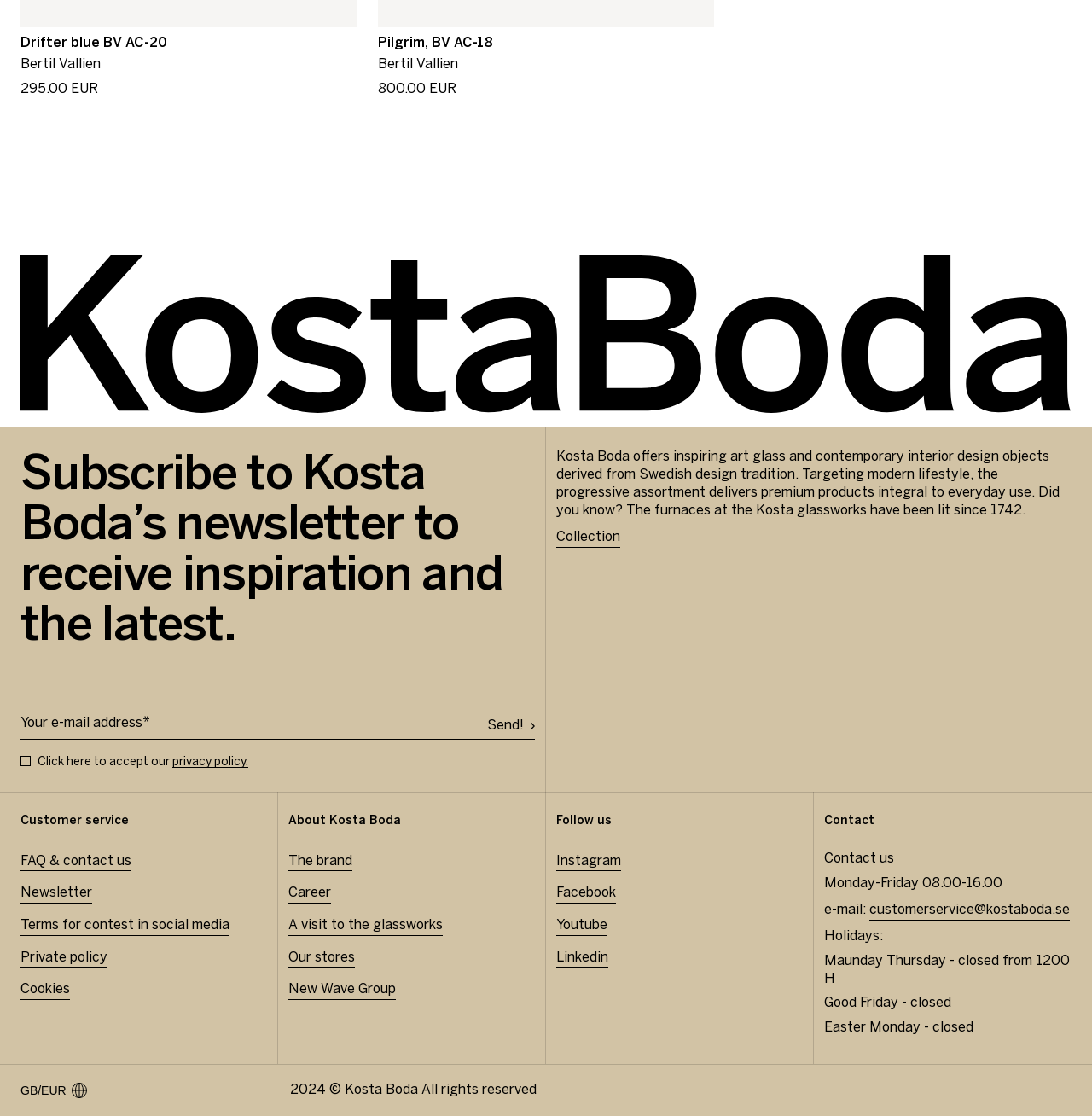What social media platforms does Kosta Boda have a presence on?
Please look at the screenshot and answer in one word or a short phrase.

Instagram, Facebook, Youtube, and Linkedin